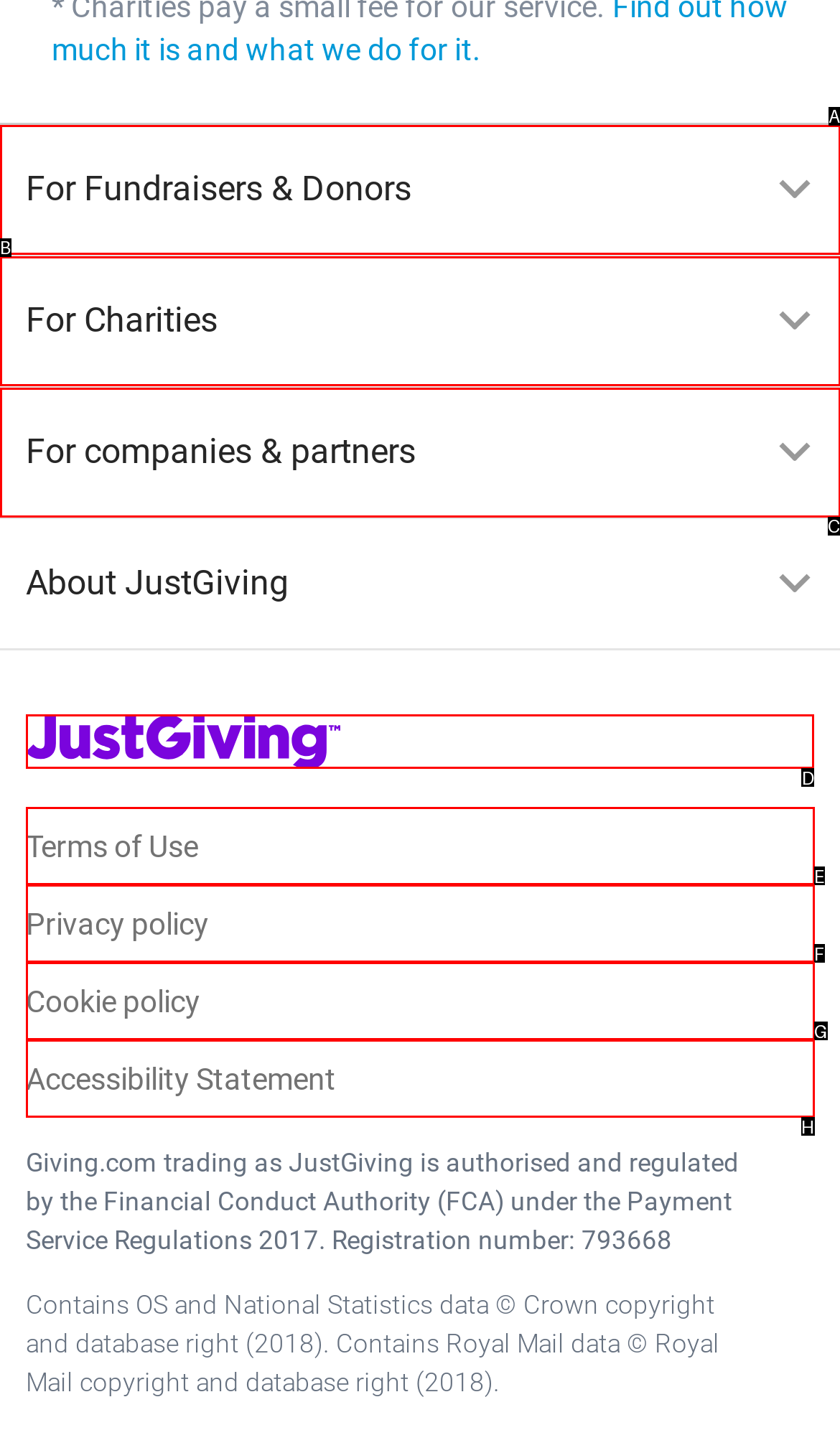Indicate which HTML element you need to click to complete the task: Click on Mold Testing. Provide the letter of the selected option directly.

None